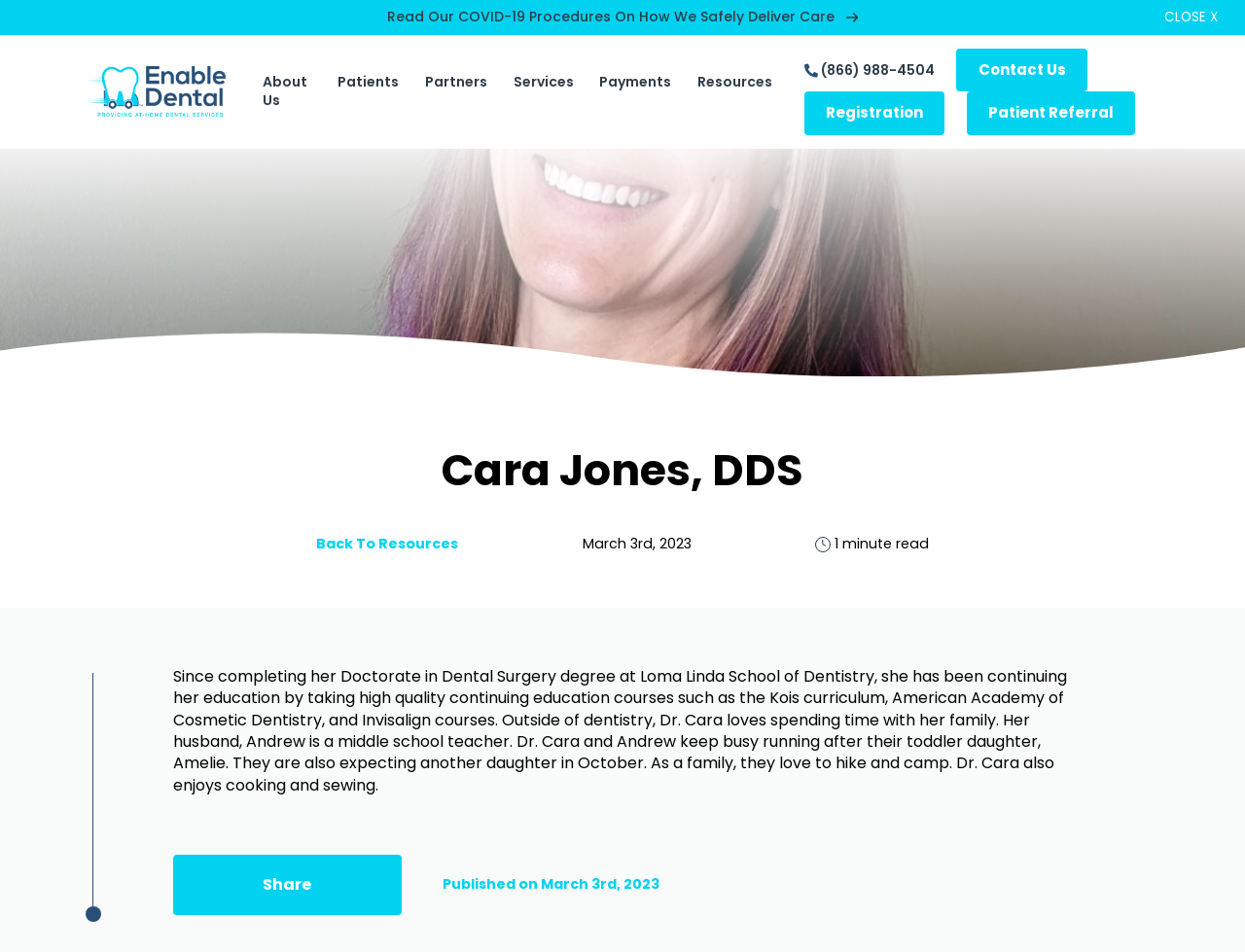What is Dr. Cara's husband's occupation?
Based on the visual details in the image, please answer the question thoroughly.

According to the webpage, Dr. Cara's husband, Andrew, is a middle school teacher. This information is mentioned in the paragraph that describes Dr. Cara's personal life.